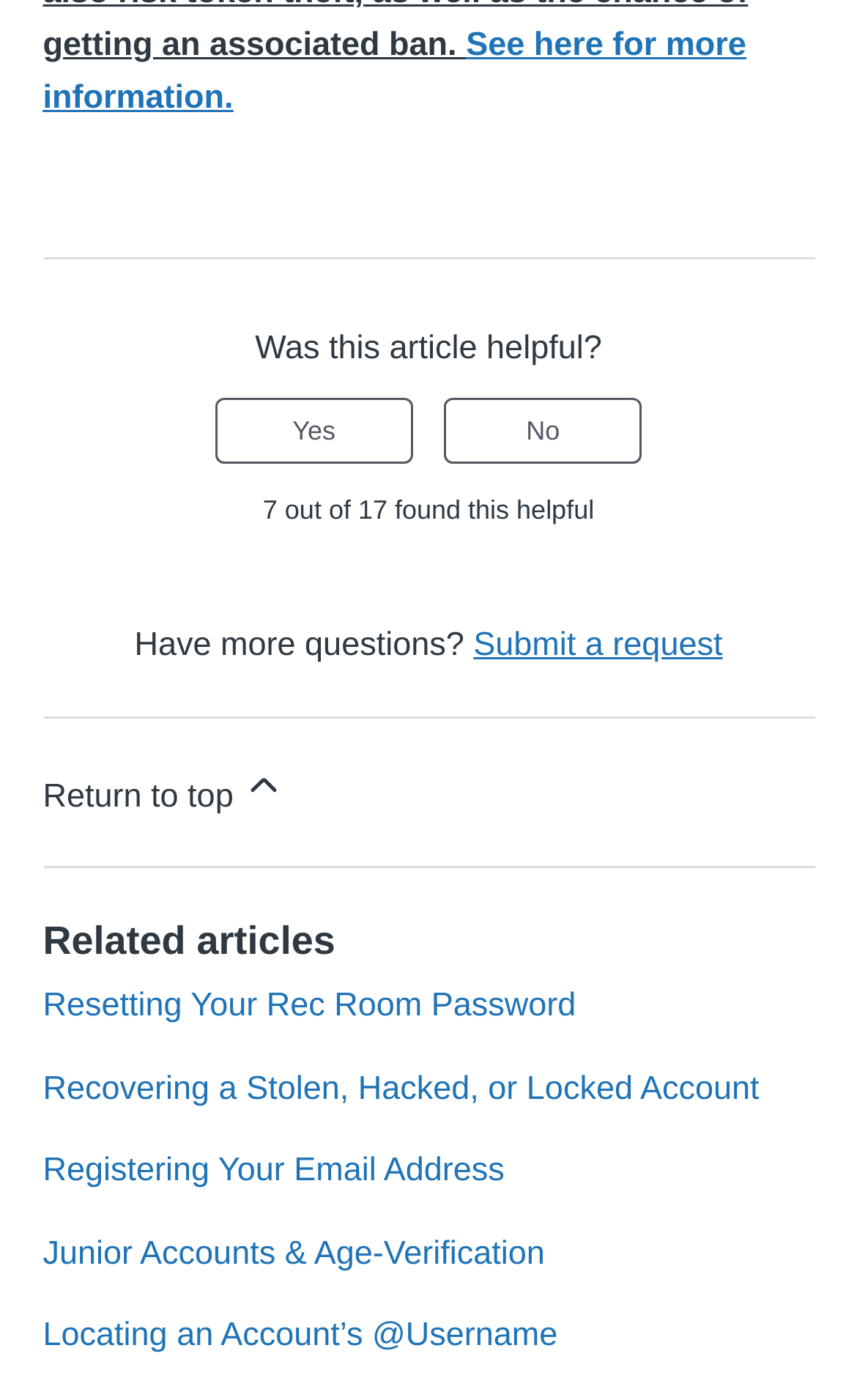What is the function of the 'Yes' and 'No' buttons?
Provide a detailed and well-explained answer to the question.

The 'Yes' and 'No' buttons are part of a feedback section, where users can indicate whether the article was helpful or not. The buttons are likely used to provide feedback to the article's authors or maintainers.